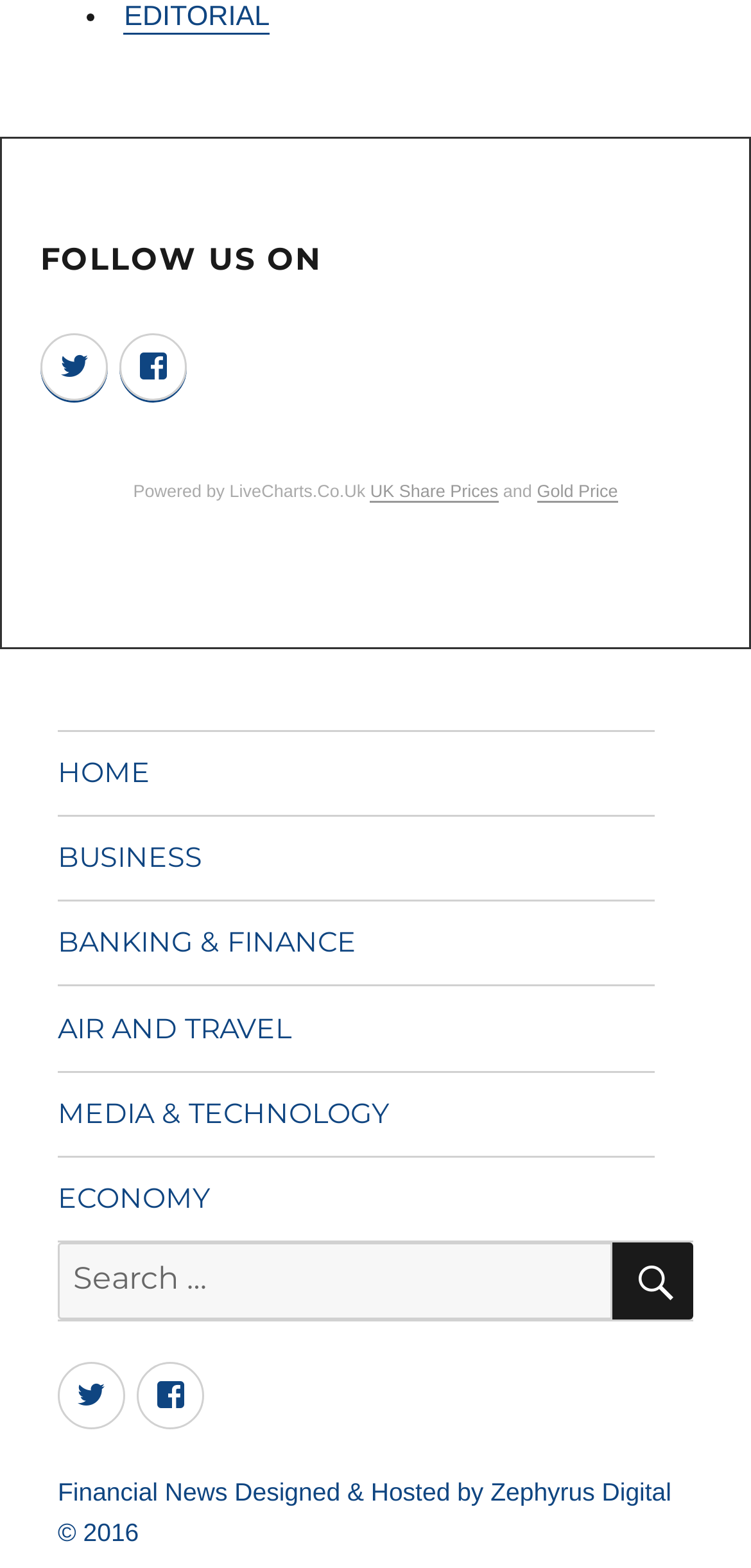Identify the bounding box for the given UI element using the description provided. Coordinates should be in the format (top-left x, top-left y, bottom-right x, bottom-right y) and must be between 0 and 1. Here is the description: Financial News

[0.077, 0.942, 0.303, 0.961]